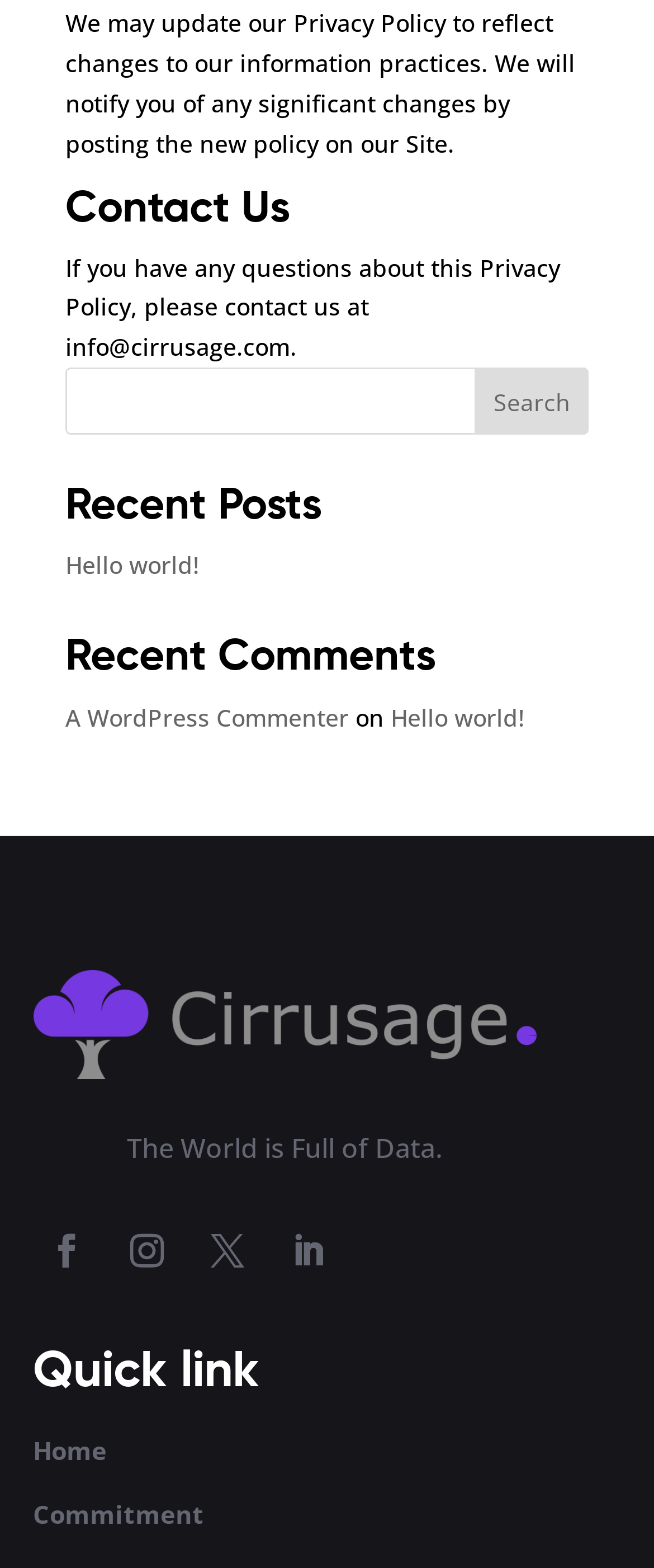Please determine the bounding box coordinates of the element's region to click in order to carry out the following instruction: "contact us". The coordinates should be four float numbers between 0 and 1, i.e., [left, top, right, bottom].

[0.1, 0.12, 0.9, 0.158]